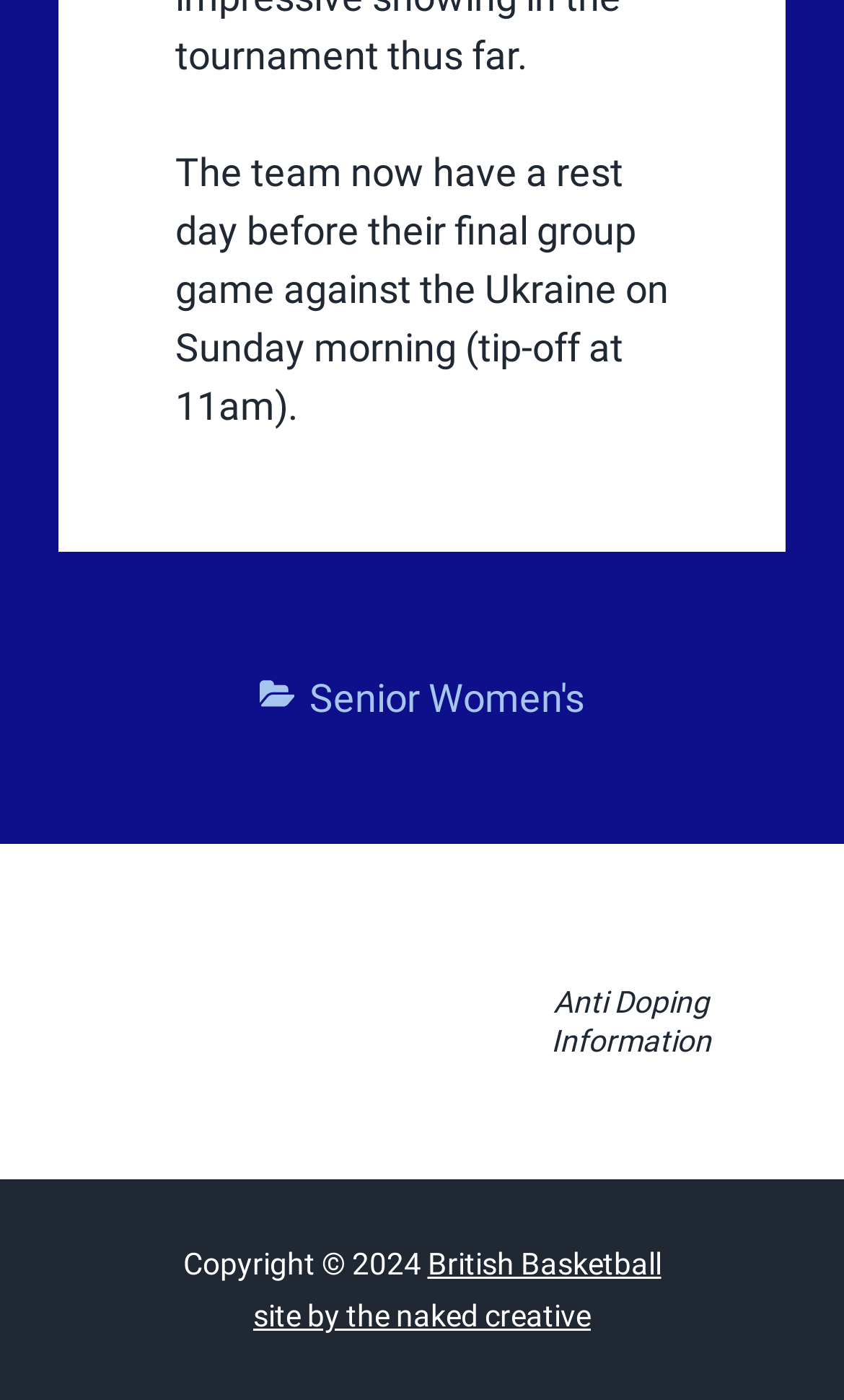Based on the description "British Basketball", find the bounding box of the specified UI element.

[0.506, 0.891, 0.783, 0.915]